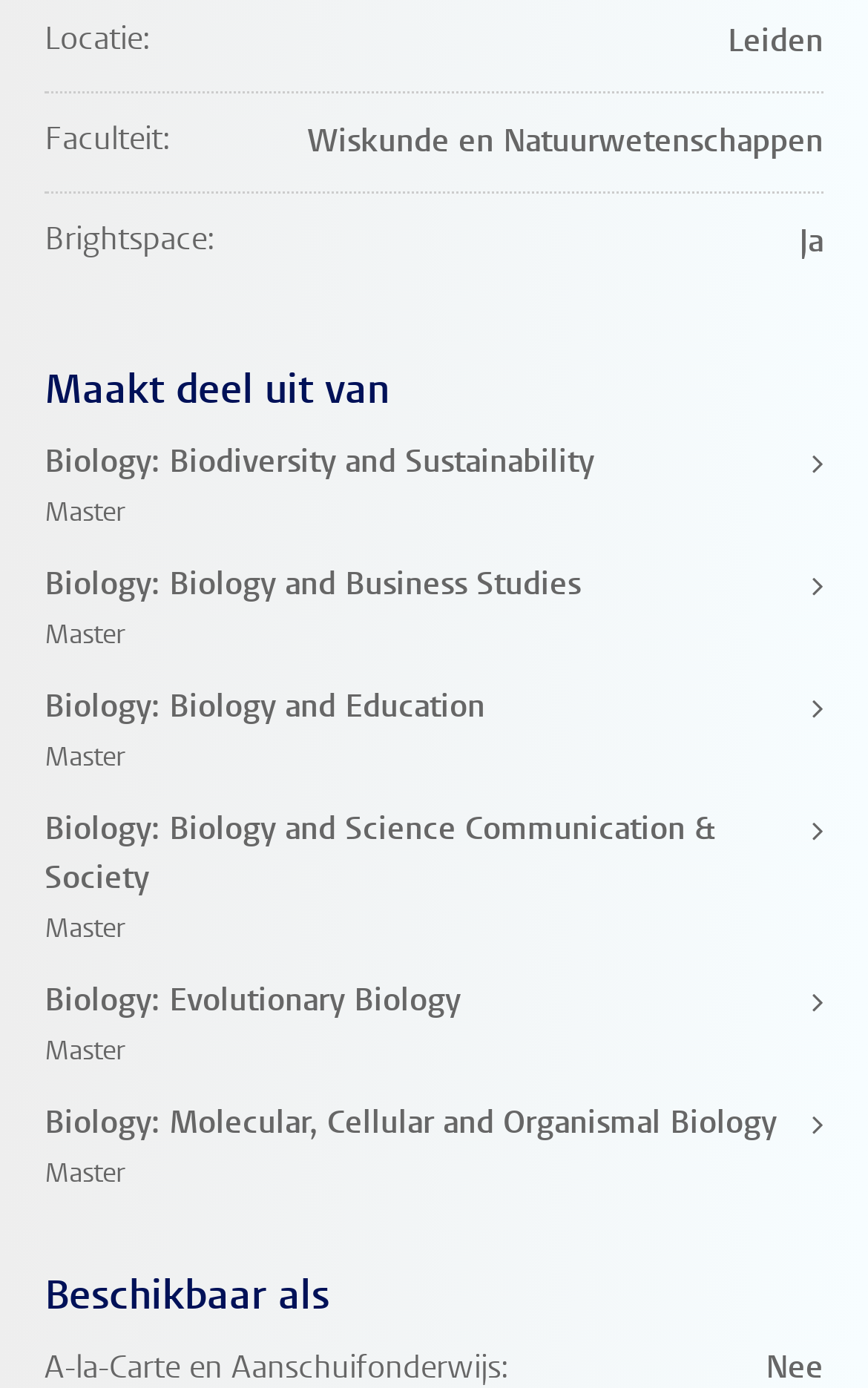Based on the image, please respond to the question with as much detail as possible:
What is the location?

The location is mentioned as 'Leiden' in the static text element with the label 'Locatie'.